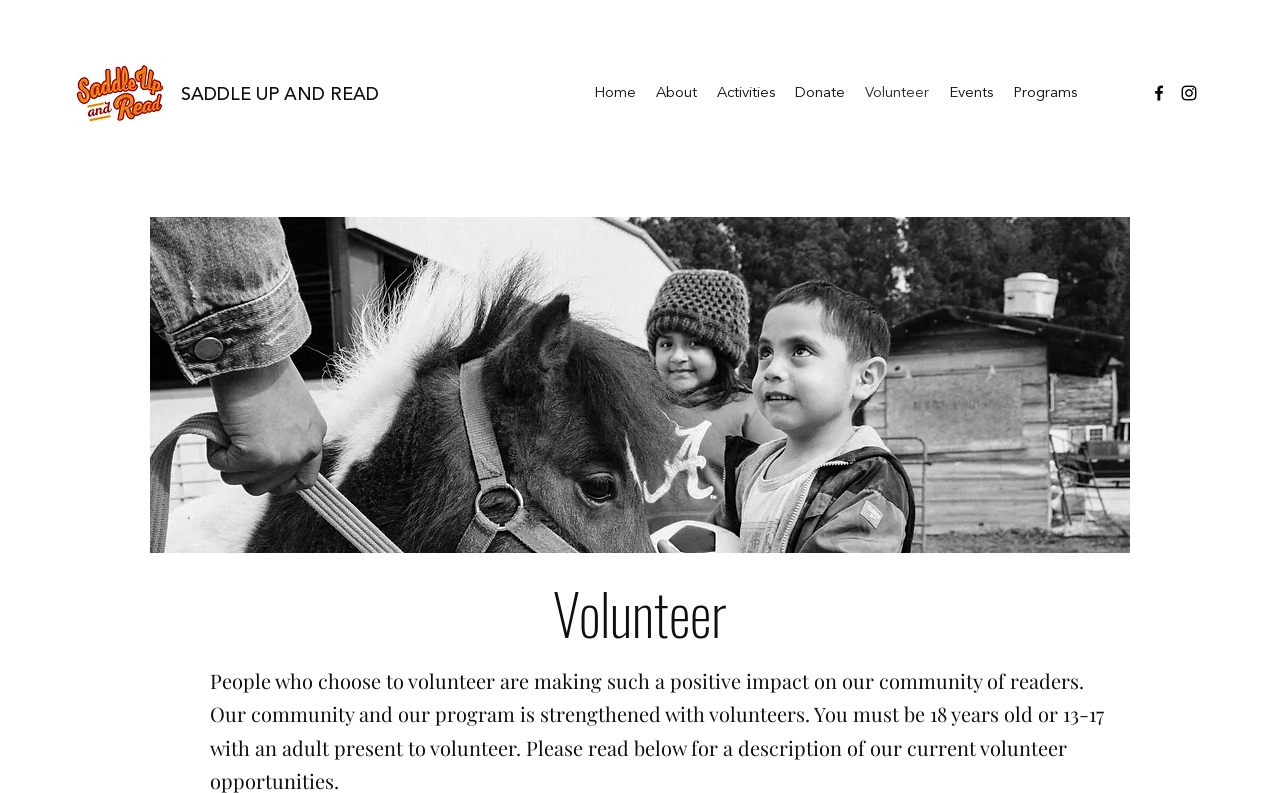What is the filename of the background image? Analyze the screenshot and reply with just one word or a short phrase.

Gooch_Farm-15.jpg